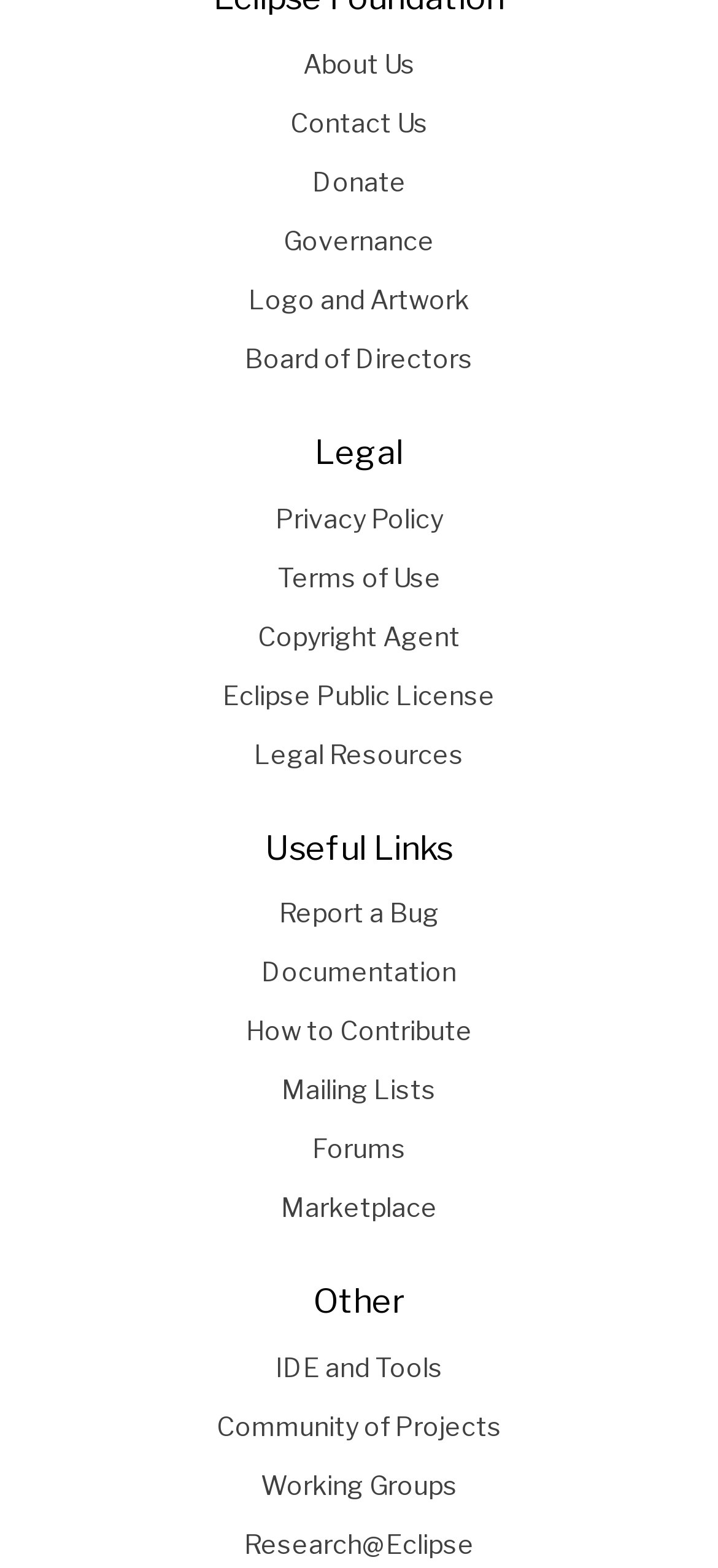Find the bounding box coordinates for the area that must be clicked to perform this action: "Read Privacy Policy".

[0.038, 0.312, 0.962, 0.349]